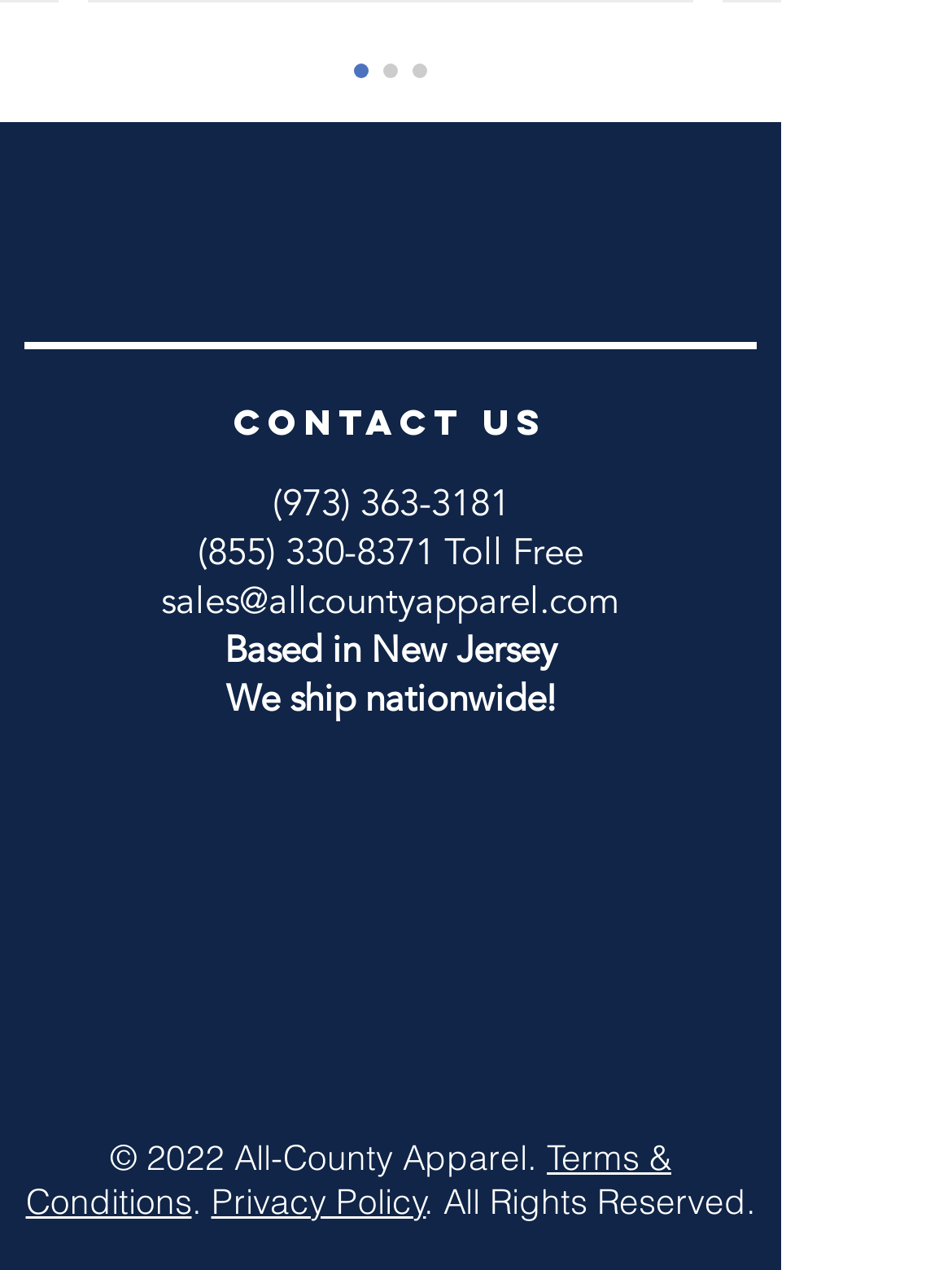What social media platforms does the company have?
Please answer the question with as much detail as possible using the screenshot.

I found the social media platforms by looking at the social bar section, which lists the different platforms as separate links. The platforms listed are Facebook, Instagram, LinkedIn, TikTok, and Threads.